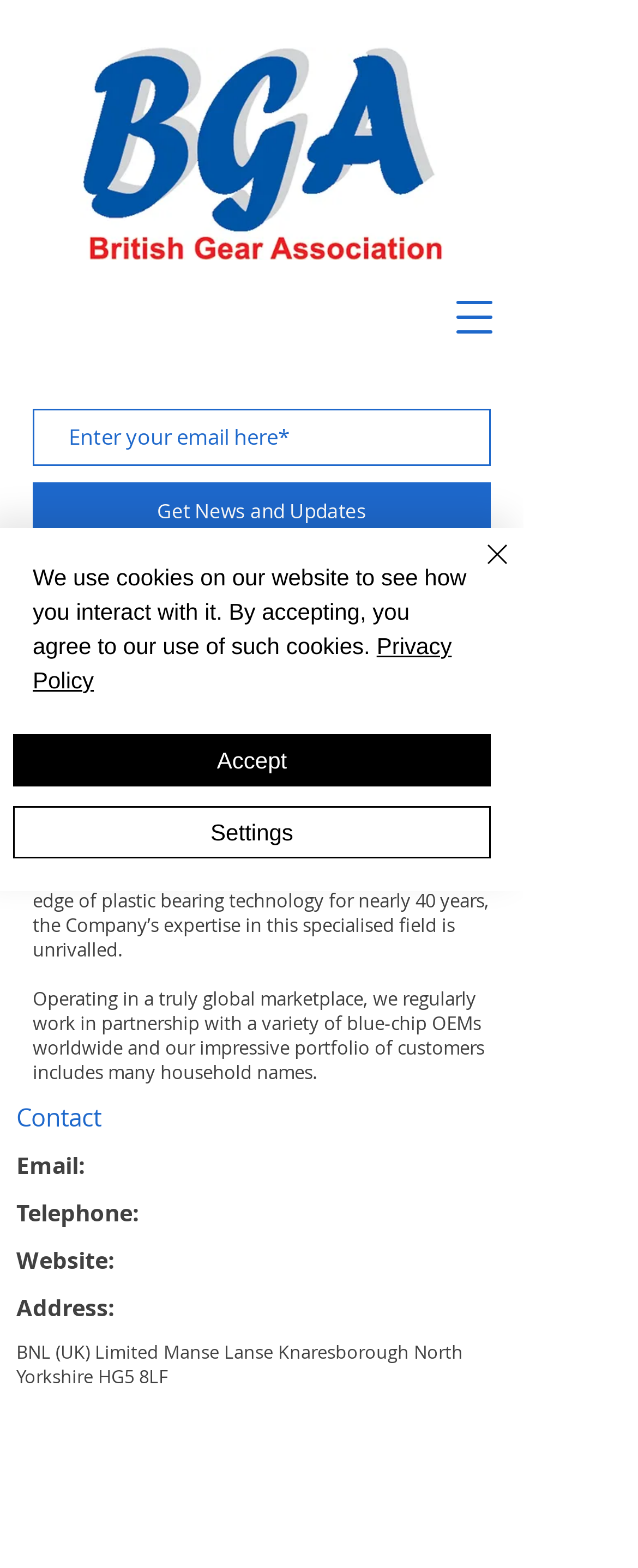Given the description of the UI element: "Get News and Updates", predict the bounding box coordinates in the form of [left, top, right, bottom], with each value being a float between 0 and 1.

[0.051, 0.308, 0.769, 0.344]